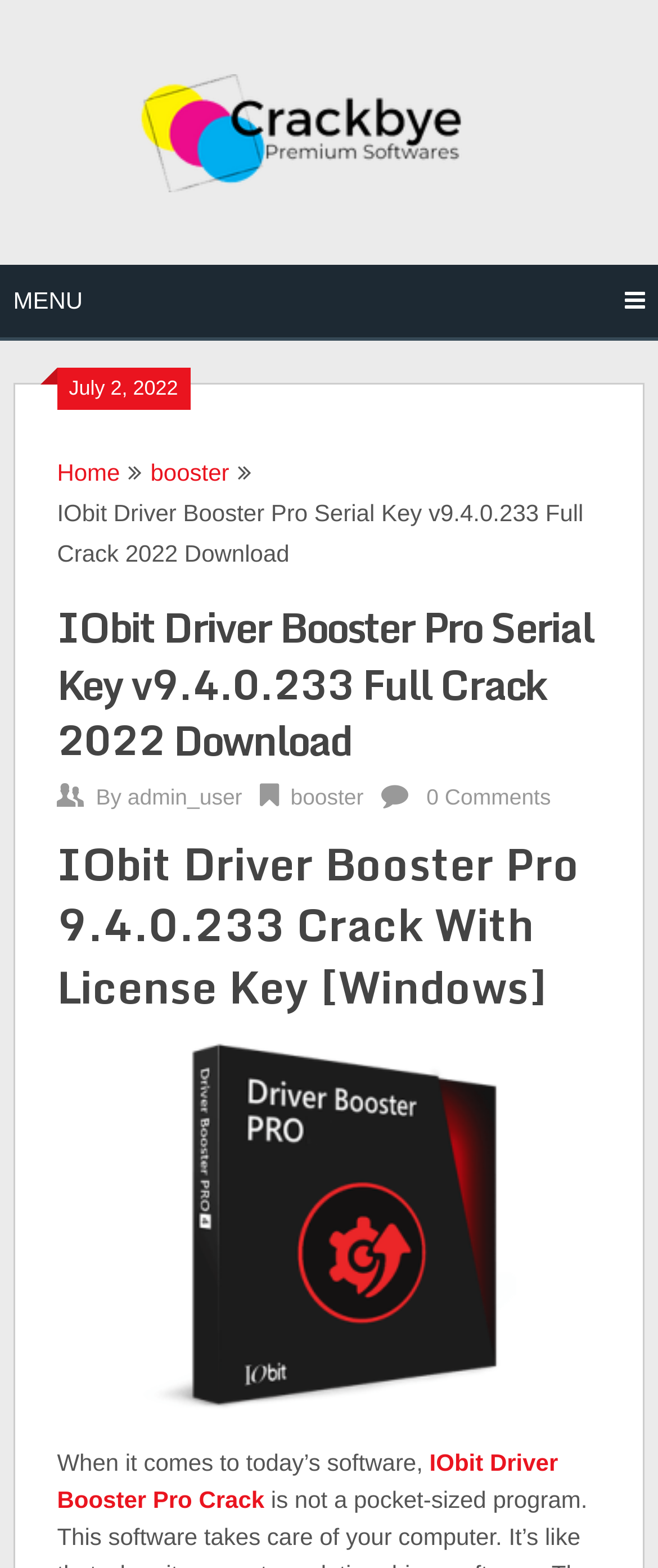Please give a short response to the question using one word or a phrase:
What is the version of the software being discussed?

9.4.0.233